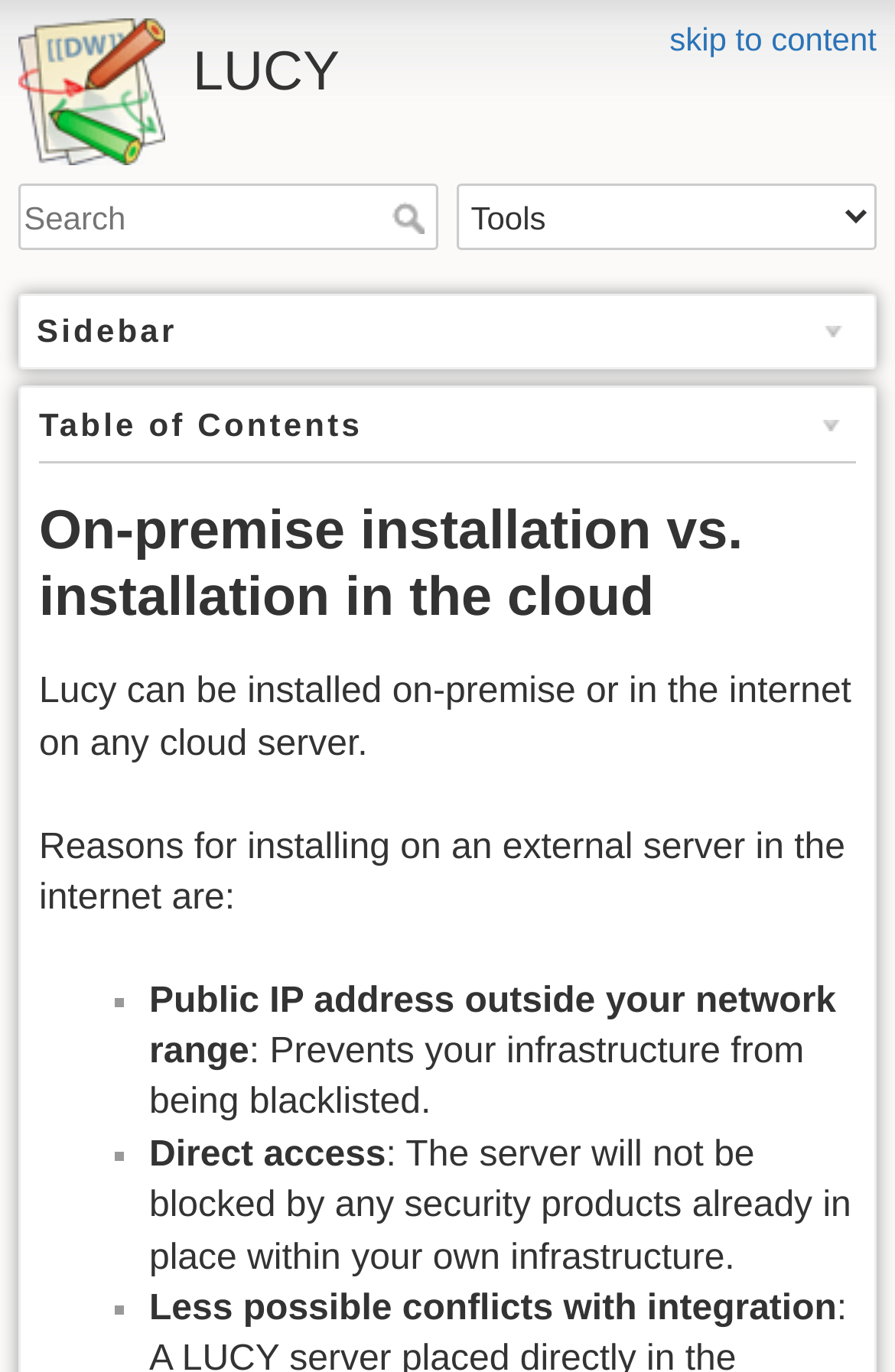Using the description: "Search", identify the bounding box of the corresponding UI element in the screenshot.

[0.439, 0.147, 0.488, 0.17]